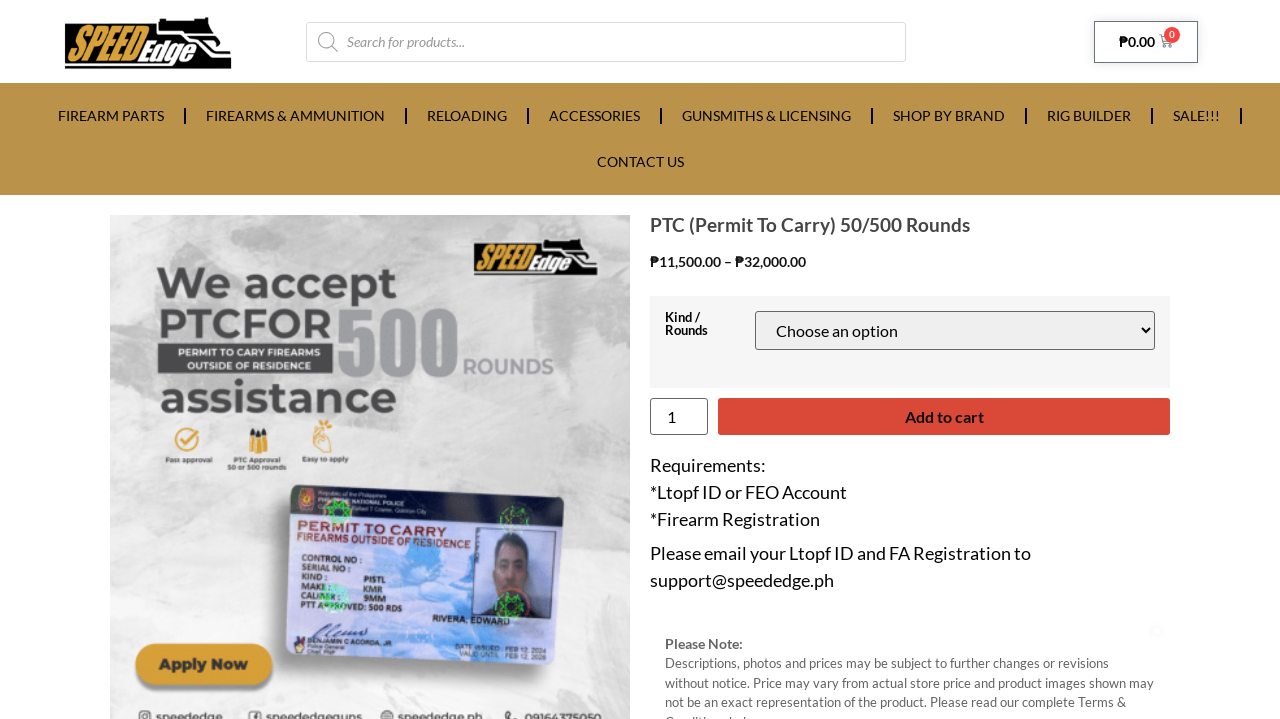What is the minimum quantity of a product that can be added to cart?
Using the image, provide a concise answer in one word or a short phrase.

1